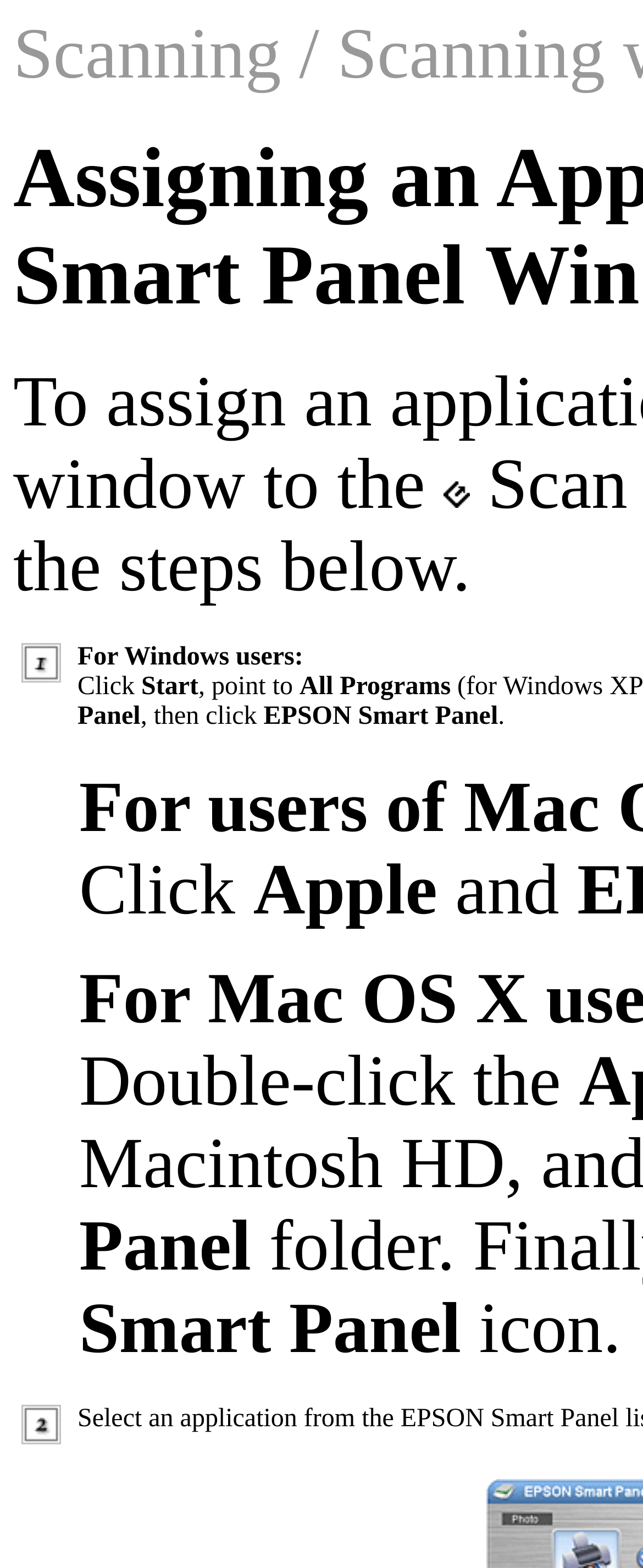Reply to the question with a single word or phrase:
What is the brand mentioned in the text?

Apple